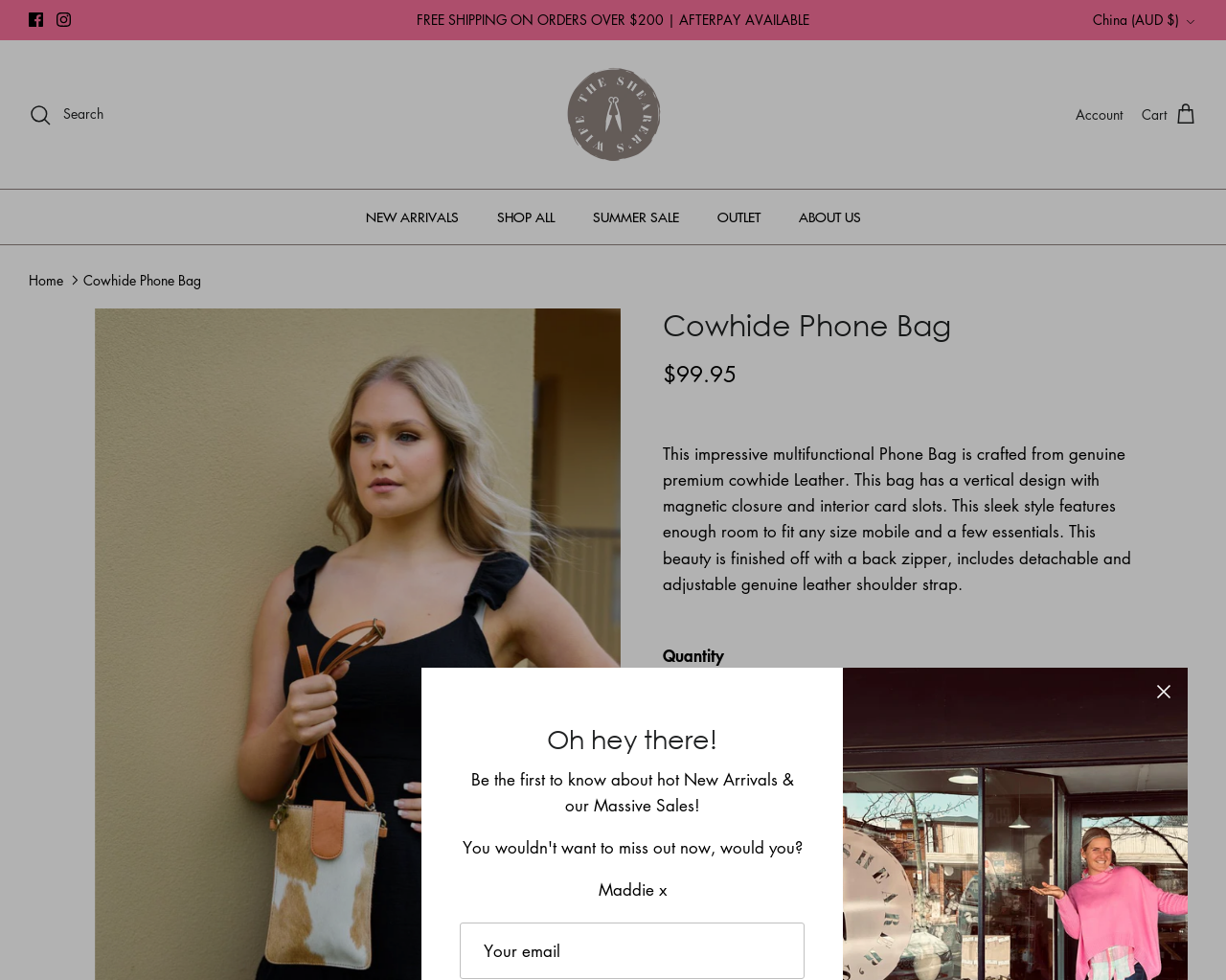Using the description "ABOUT US", predict the bounding box of the relevant HTML element.

[0.637, 0.194, 0.716, 0.249]